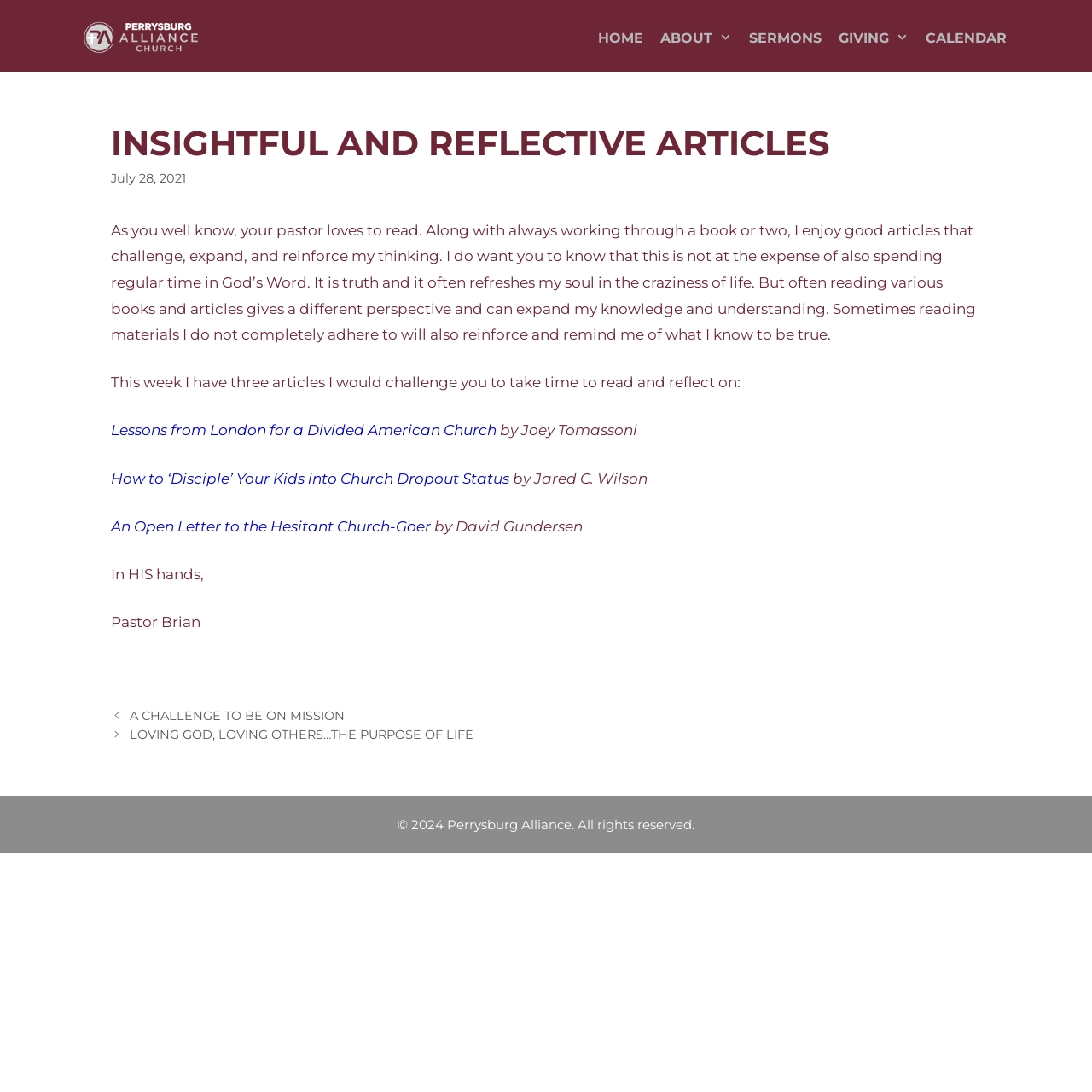Locate the headline of the webpage and generate its content.

INSIGHTFUL AND REFLECTIVE ARTICLES